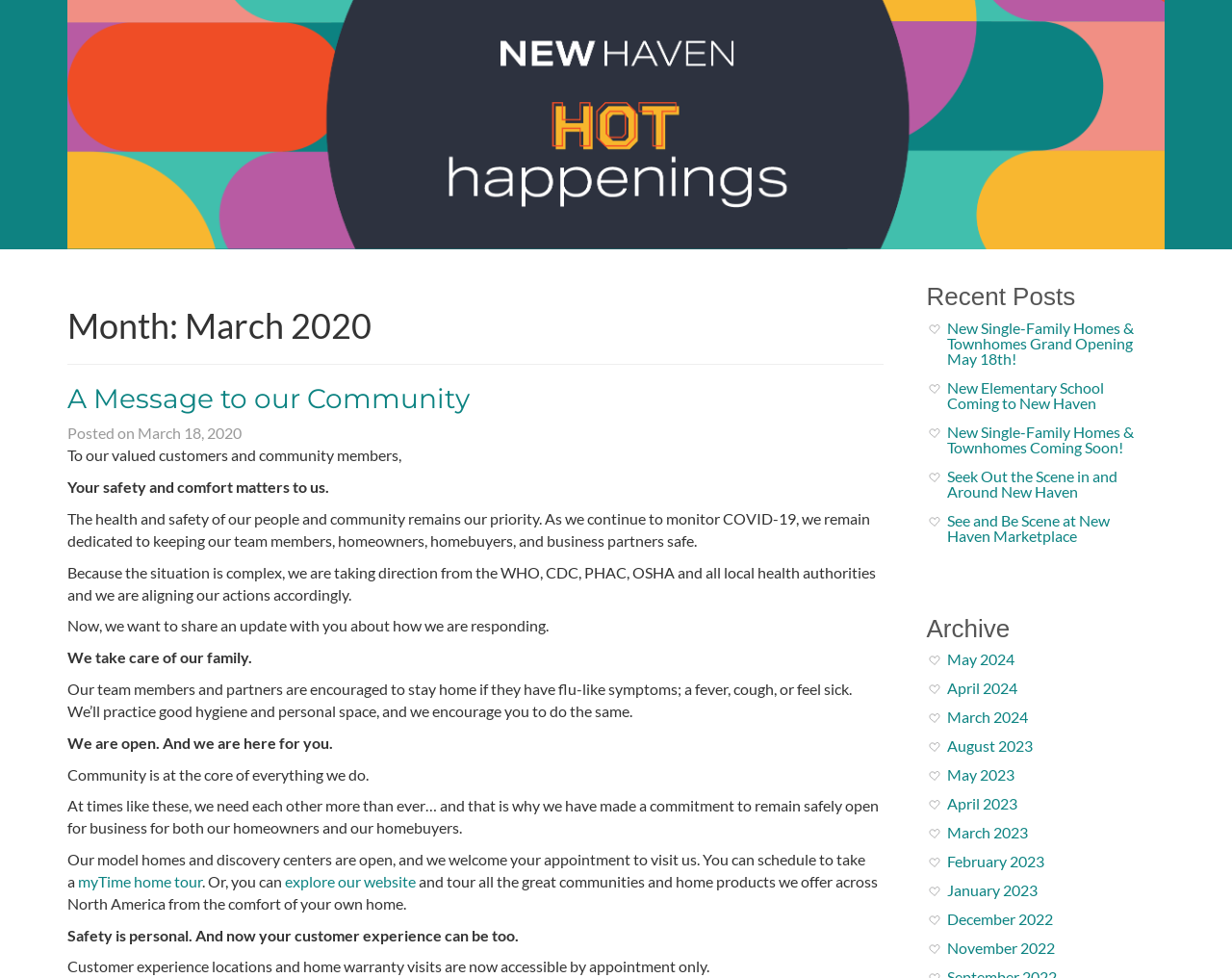What type of homes are mentioned in the blog post?
Make sure to answer the question with a detailed and comprehensive explanation.

I found the type of homes mentioned in the blog post by reading the text 'New Single-Family Homes & Townhomes Grand Opening May 18th!' and 'New Single-Family Homes & Townhomes Coming Soon!' which indicate that single-family homes and townhomes are mentioned in the blog post.